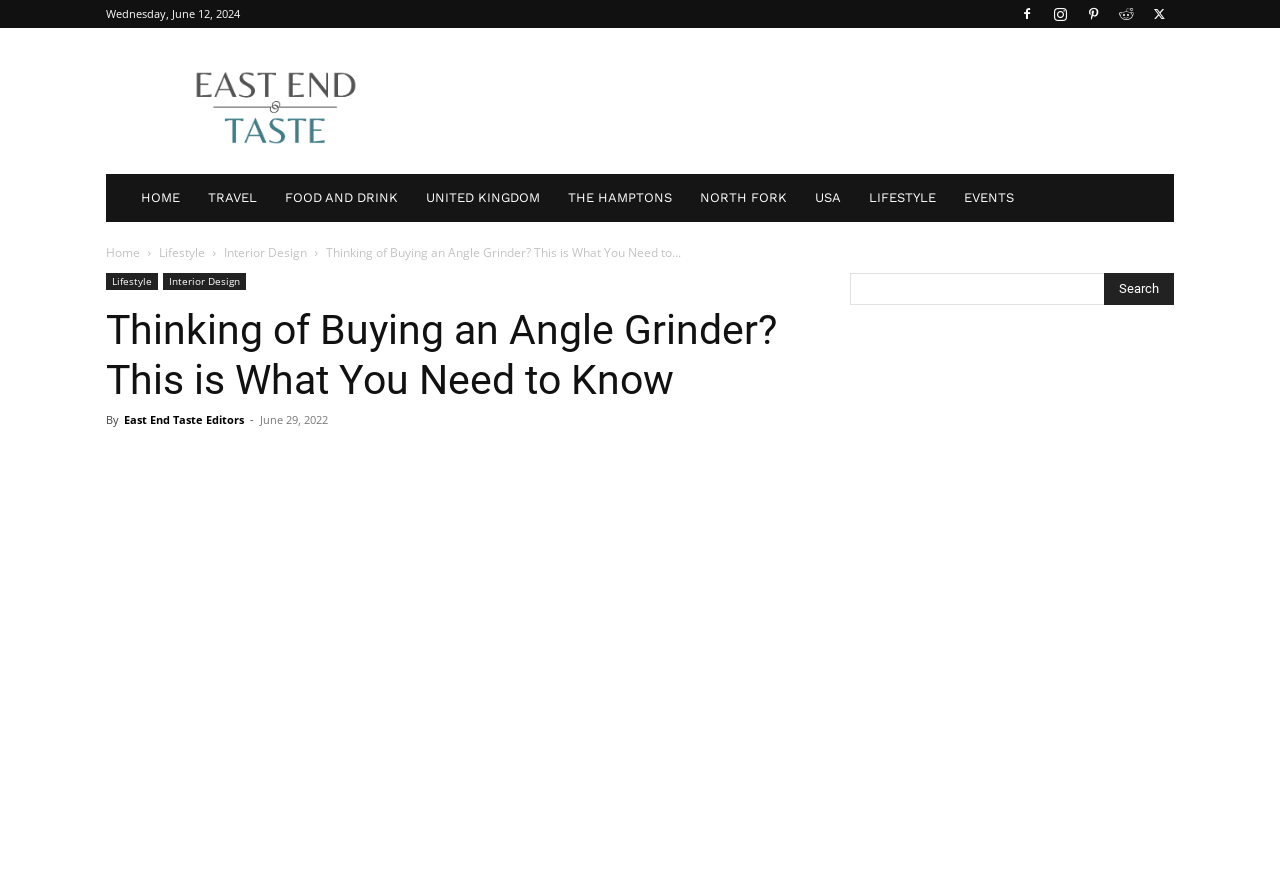What is the purpose of the search bar?
Answer with a single word or short phrase according to what you see in the image.

To search the website